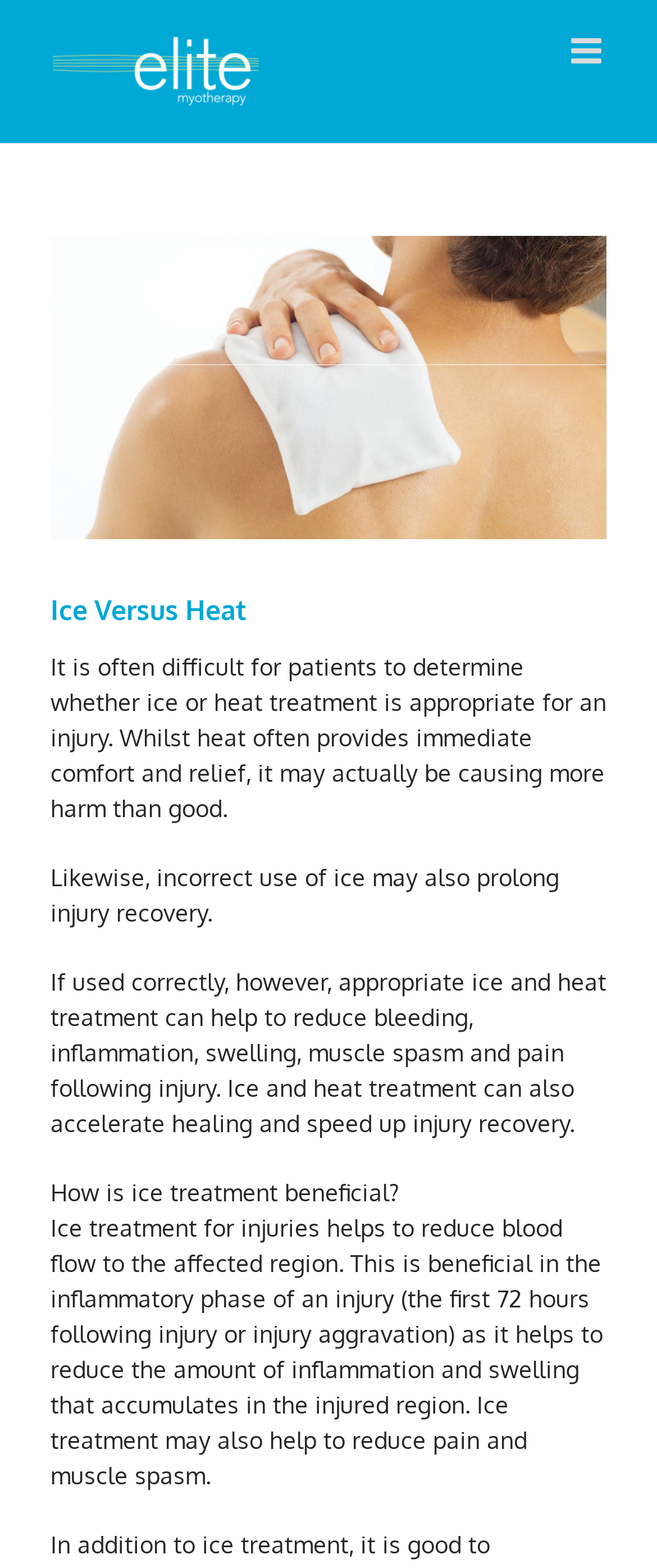Based on the image, please elaborate on the answer to the following question:
What is the purpose of ice treatment?

According to the webpage, ice treatment helps to reduce blood flow to the affected region, which is beneficial in the inflammatory phase of an injury. This is stated in the paragraph that starts with 'How is ice treatment beneficial?'.